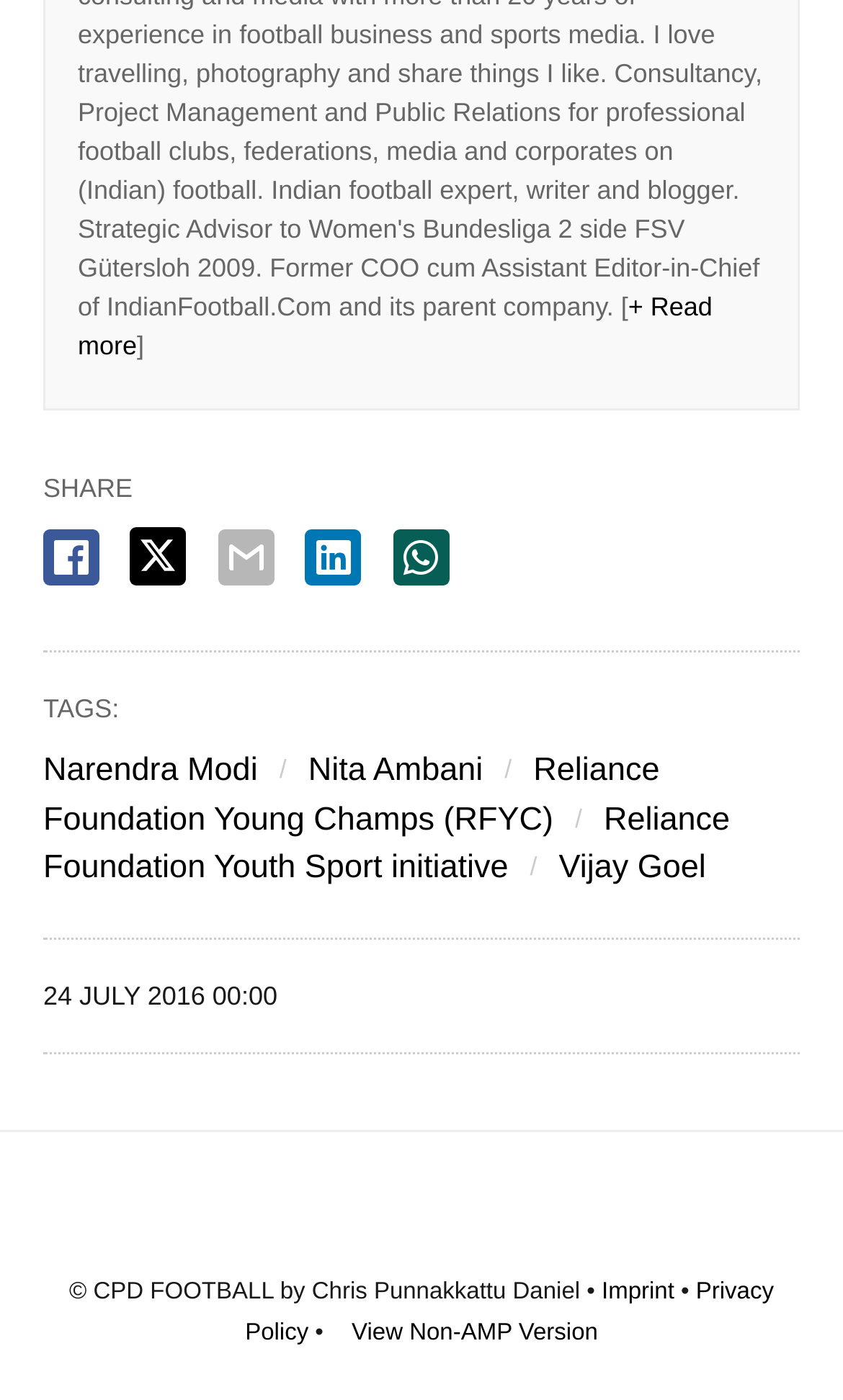Find and indicate the bounding box coordinates of the region you should select to follow the given instruction: "View tags related to the article".

[0.051, 0.495, 0.141, 0.517]